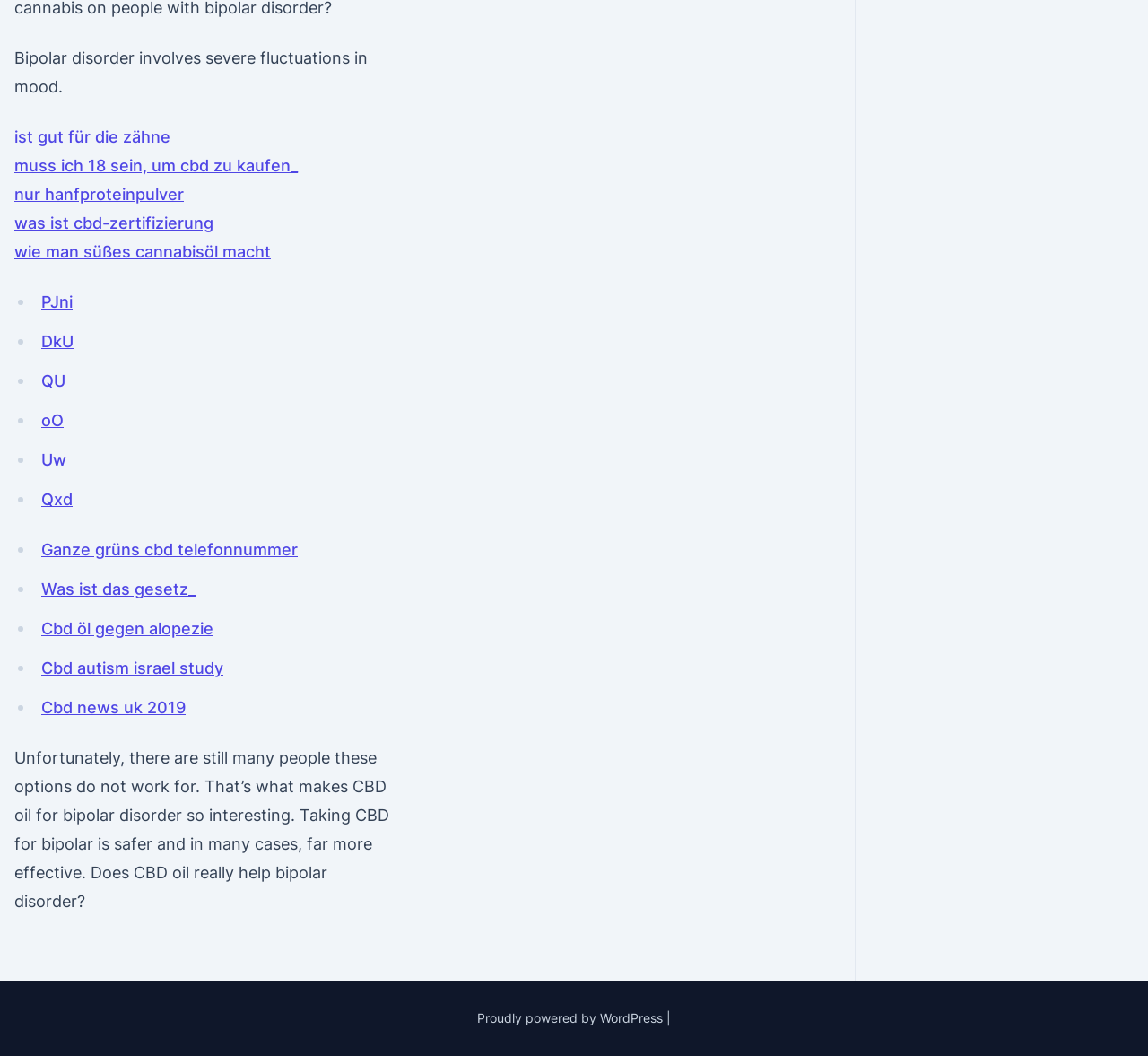What is the topic of the webpage?
Kindly give a detailed and elaborate answer to the question.

Based on the static text elements on the webpage, it appears that the topic of the webpage is related to bipolar disorder and the potential benefits of using CBD oil to treat it. The text mentions 'CBD oil for bipolar disorder' and 'Does CBD oil really help bipolar disorder?' which suggests that the webpage is discussing the relationship between CBD oil and bipolar disorder.